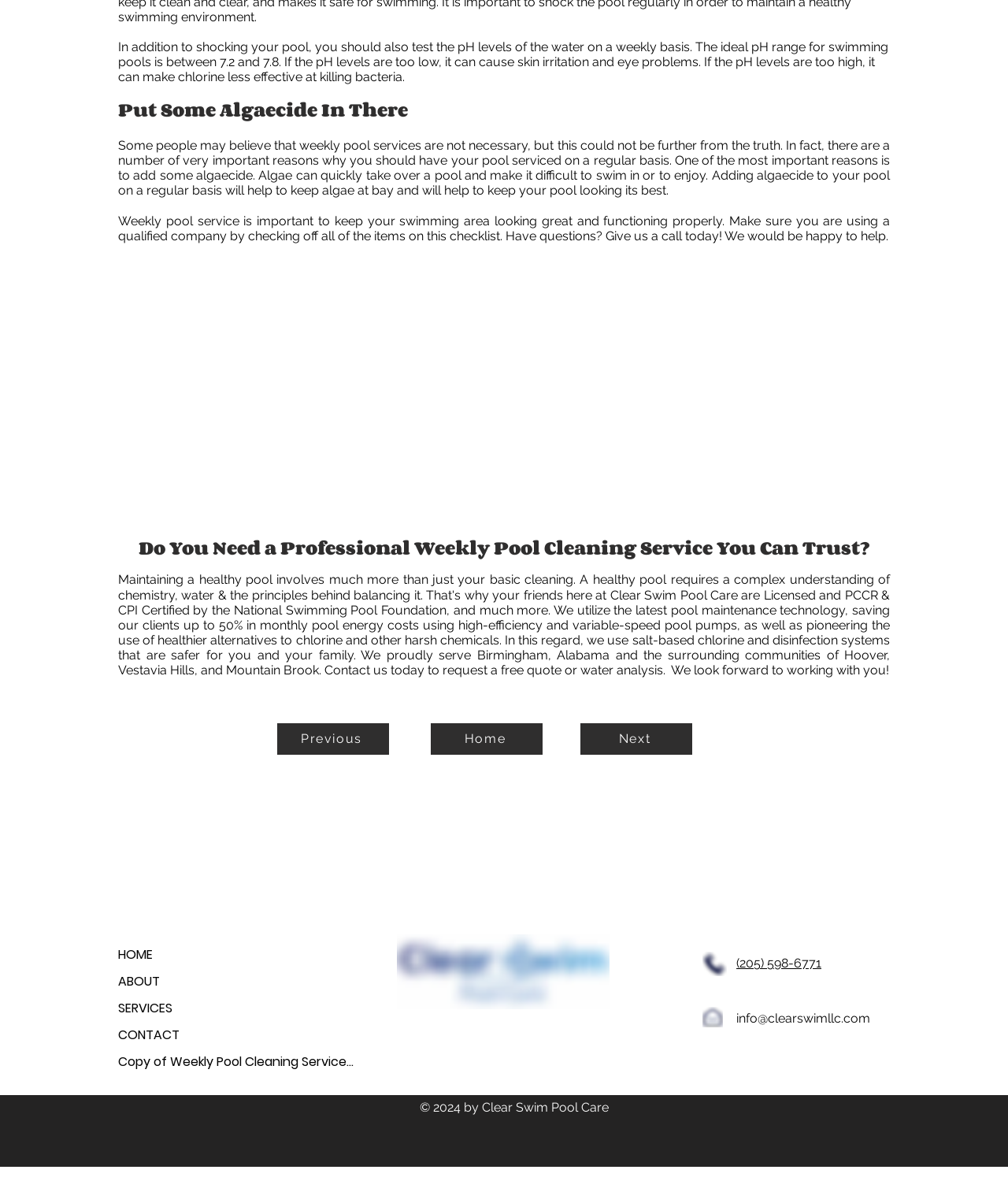Identify the coordinates of the bounding box for the element that must be clicked to accomplish the instruction: "Click the 'Home' link".

[0.427, 0.606, 0.538, 0.633]